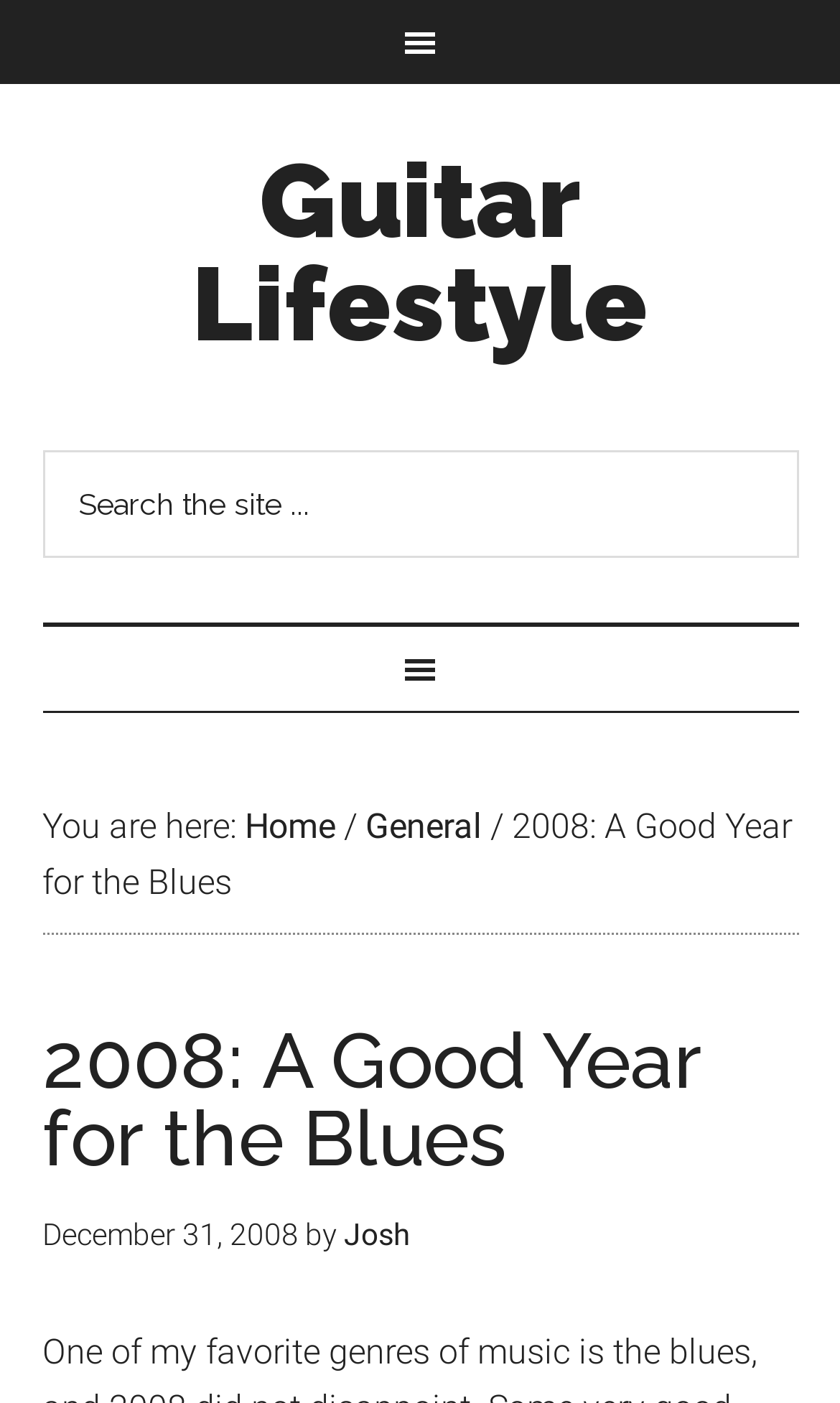Please find the top heading of the webpage and generate its text.

2008: A Good Year for the Blues